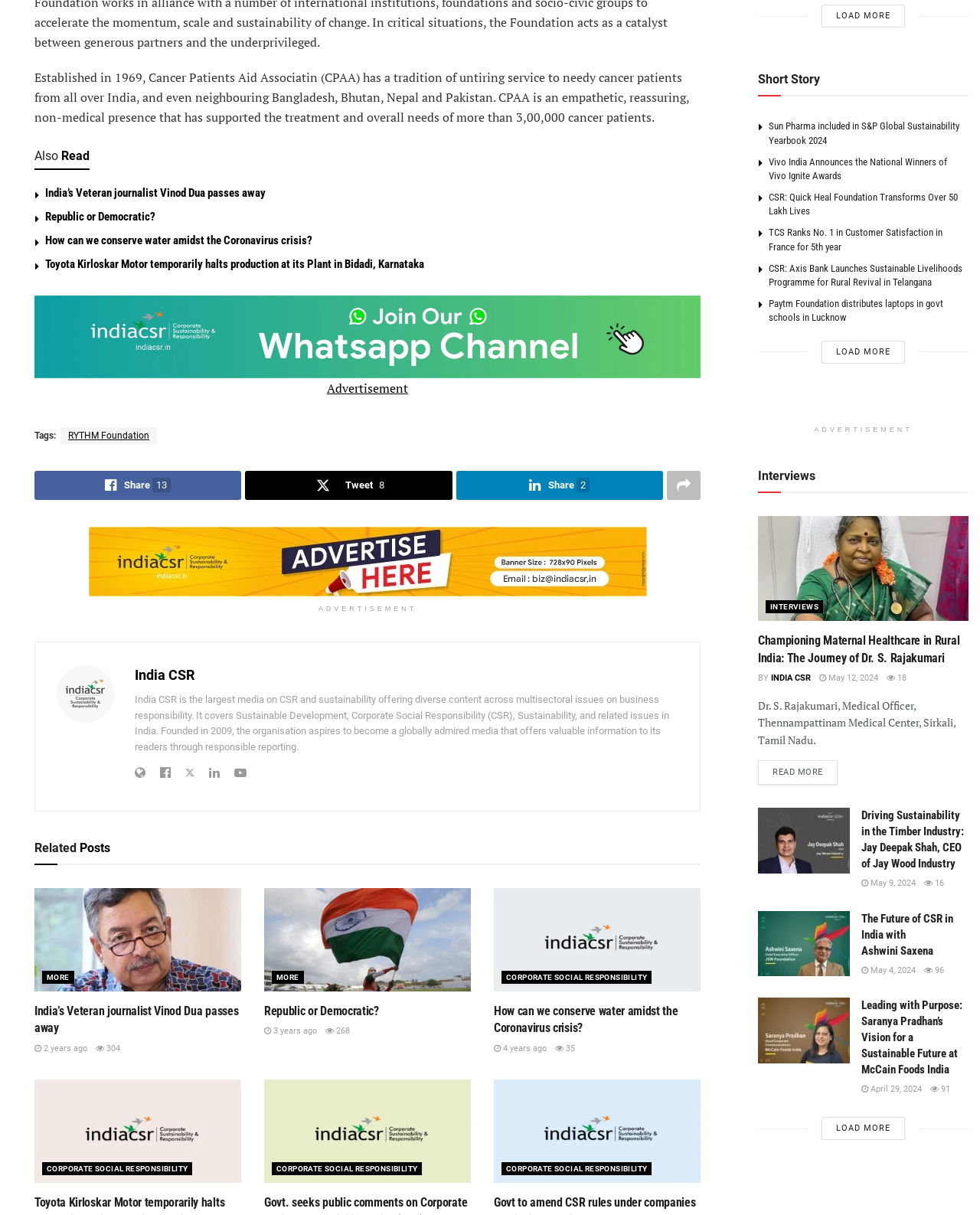Please answer the following question as detailed as possible based on the image: 
What is the name of the journalist who passed away?

The answer can be found in the heading of the article, which mentions the name of the journalist 'Vinod Dua' who passed away.